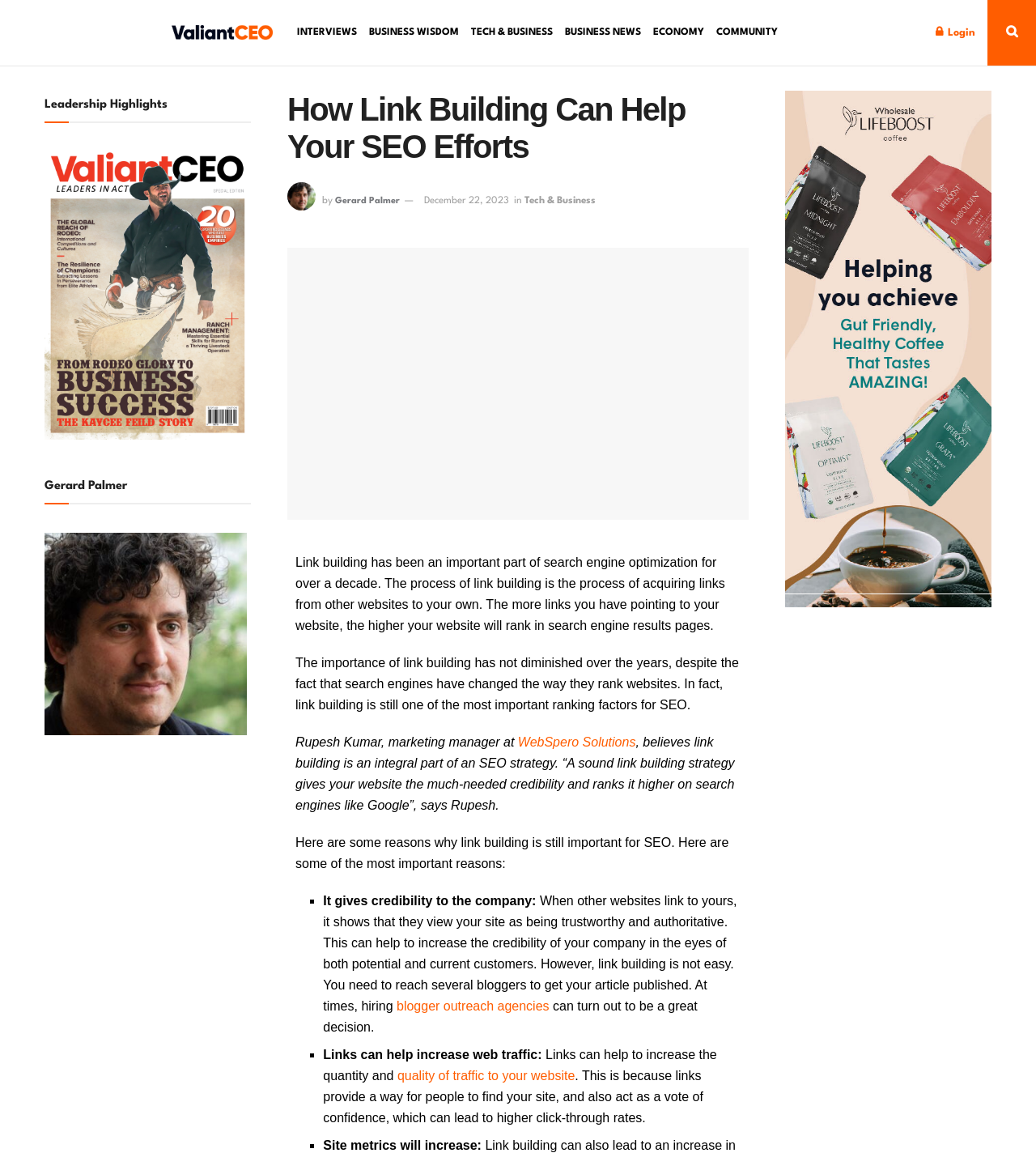Given the description of a UI element: "Login", identify the bounding box coordinates of the matching element in the webpage screenshot.

[0.903, 0.0, 0.941, 0.057]